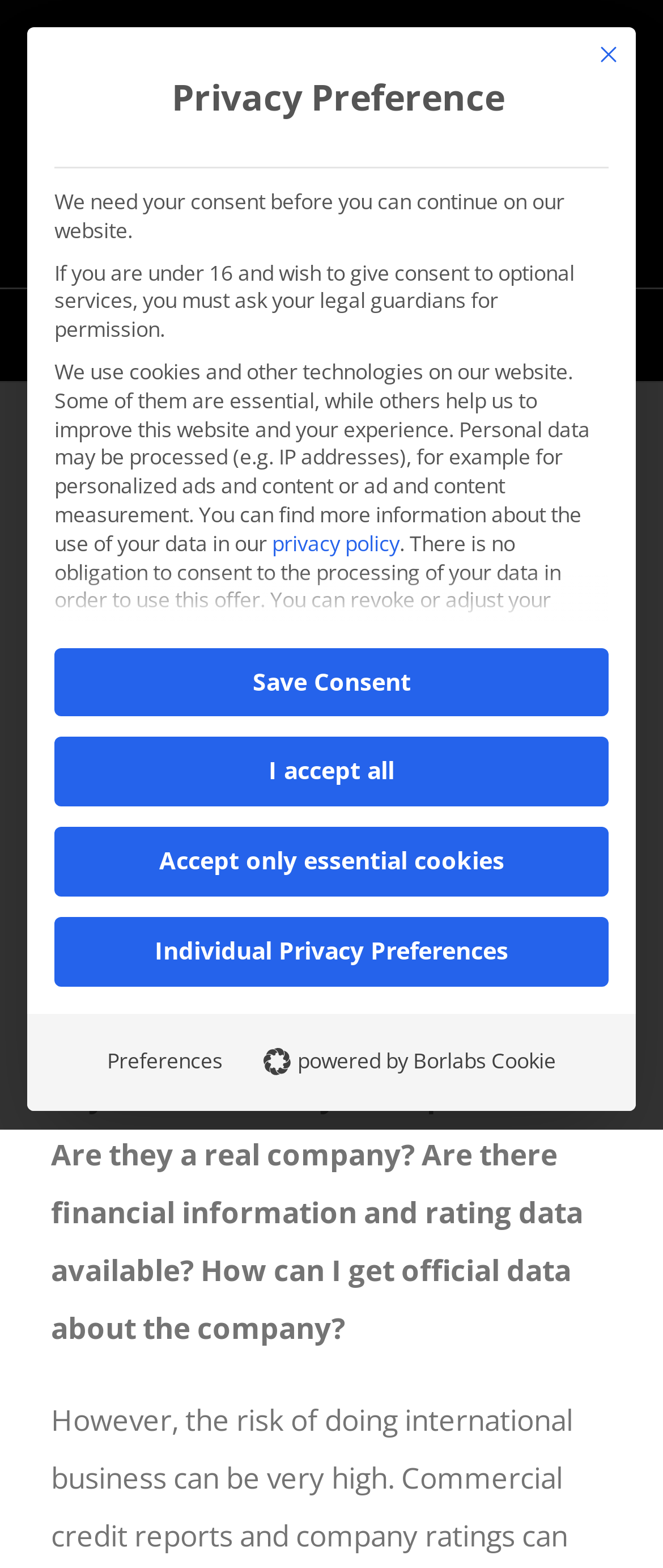Summarize the contents and layout of the webpage in detail.

The webpage is about Company Reports Hungary, providing company check services, rating data, and financials. At the top left corner, there is a logo of "infobroker.de Research Services". Below the logo, there are navigation links, including "CONTACT" and a button to access the mobile menu. 

On the top right corner, there are pagination links, "Previous" and "Next", which are likely used for navigating through search results or reports. 

In the middle of the page, there is a prominent alert dialog box for "Privacy Preference" with a "Close" button at the top right corner. The dialog box contains a heading, a paragraph of text, and several options for users to customize their privacy settings. The paragraph explains the use of cookies and personal data on the website, and the options include checkboxes for essential services, statistics, marketing, and external media, as well as buttons to save consent, accept all, accept only essential cookies, or set individual privacy preferences.

At the bottom of the page, there is a link to go back to the top of the page, and a "Preferences" button with a link to "powered by Borlabs Cookie" and an image next to it.